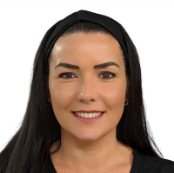Provide a thorough description of the image presented.

The image features Stacey, a fully trained level 4 skin therapist at Dr. Matla Aesthetics. She is presented with a warm smile, wearing a black top and a matching headband, emphasizing her professional demeanor. This portrayal highlights her approachable nature, essential for her role in providing skincare treatments and consultations. The background is a simple white, which enhances her presence and professionalism. Stacey’s qualifications and expertise contribute significantly to the team at Dr. Matla Aesthetics, where she plays a key role in offering personalized skin therapy.